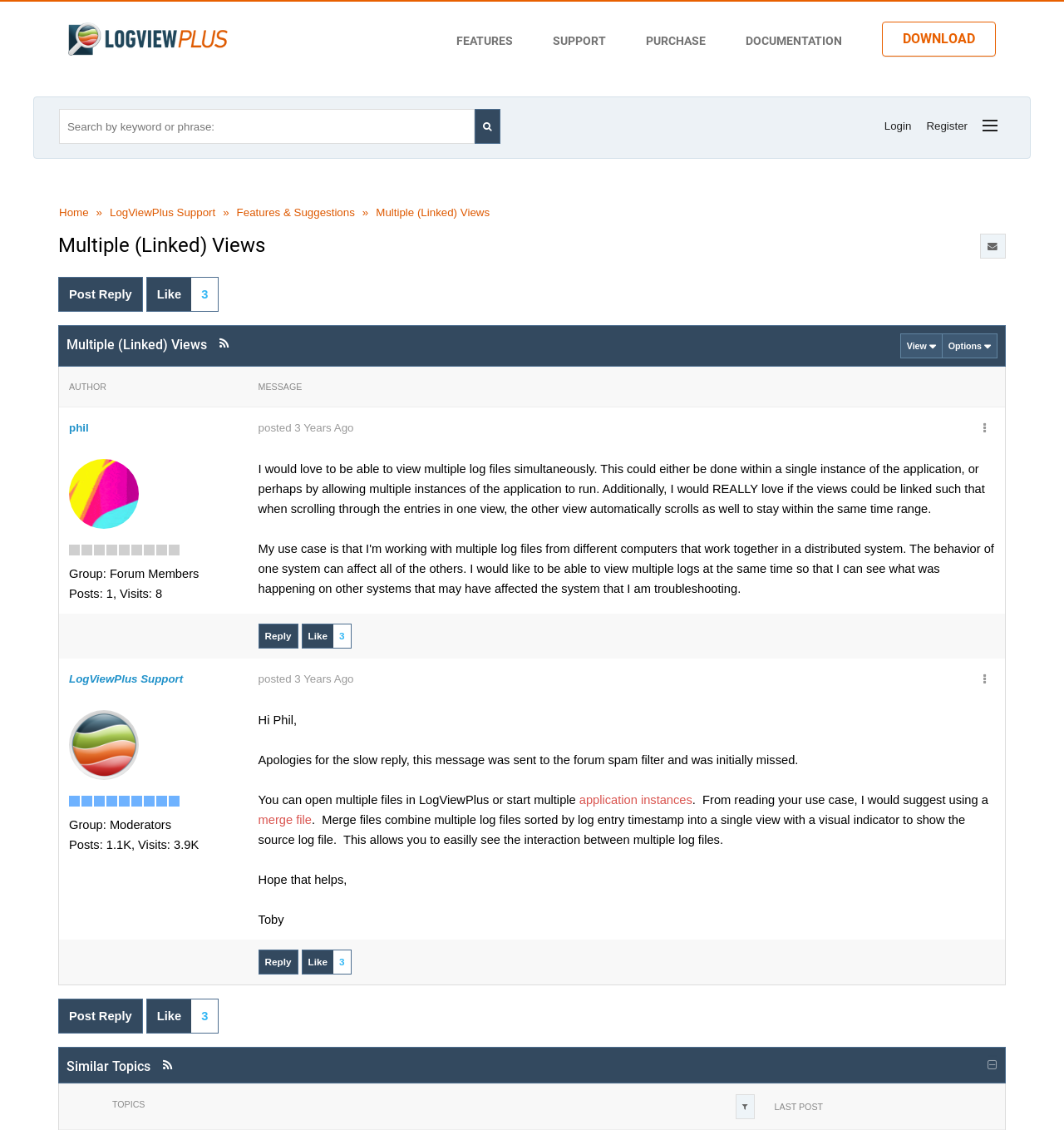Indicate the bounding box coordinates of the clickable region to achieve the following instruction: "Explore the forum."

[0.916, 0.096, 0.945, 0.127]